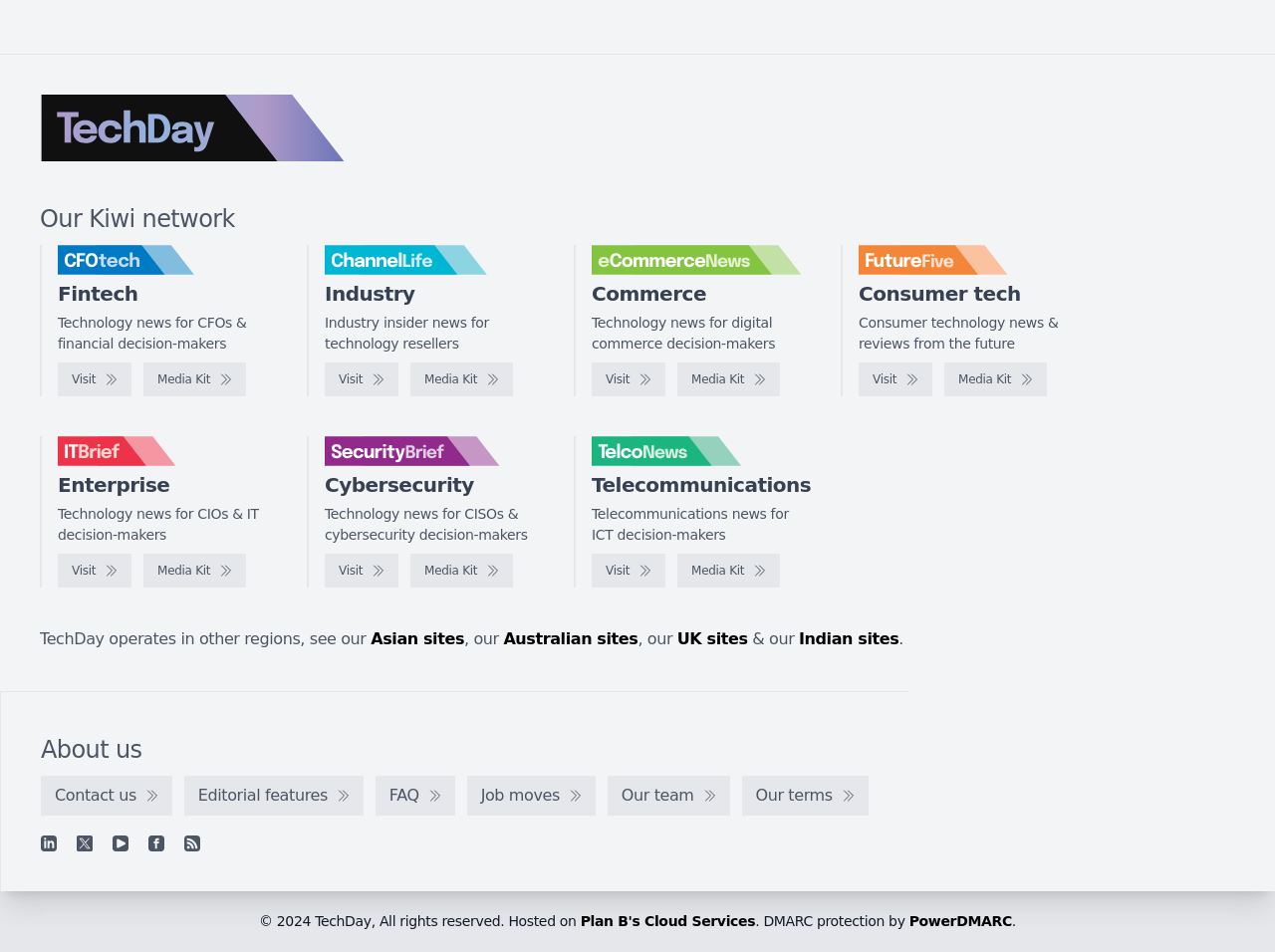Specify the bounding box coordinates (top-left x, top-left y, bottom-right x, bottom-right y) of the UI element in the screenshot that matches this description: Media Kit

[0.741, 0.38, 0.821, 0.416]